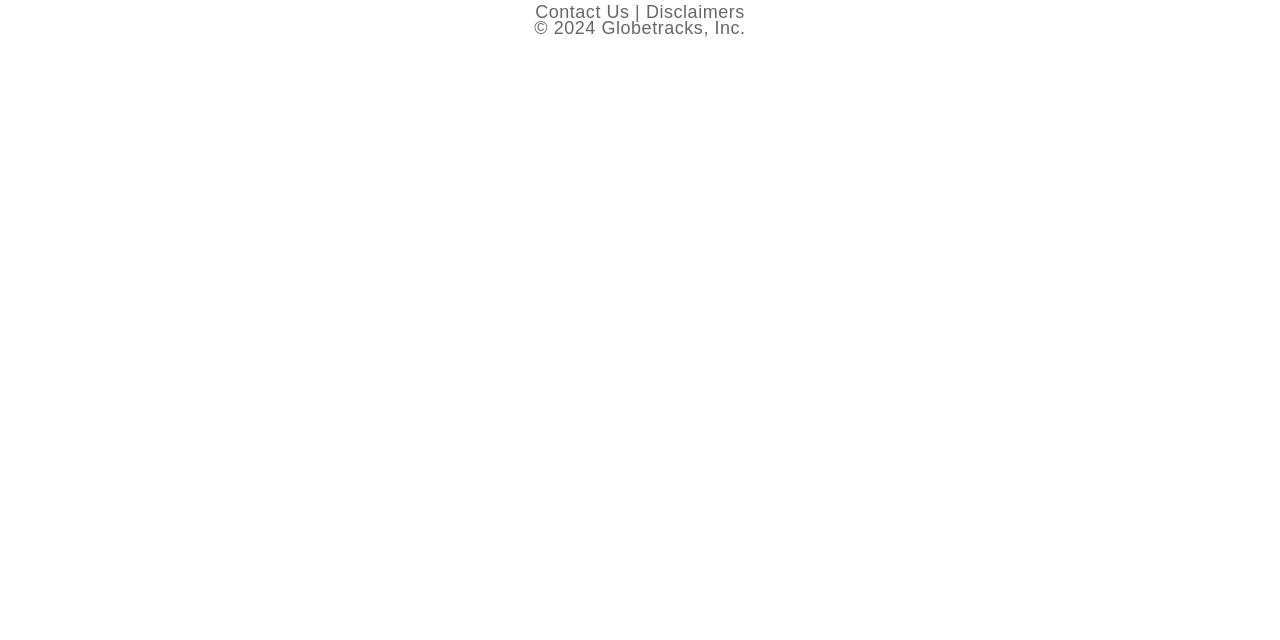Given the description of a UI element: "Disclaimers", identify the bounding box coordinates of the matching element in the webpage screenshot.

[0.505, 0.003, 0.582, 0.034]